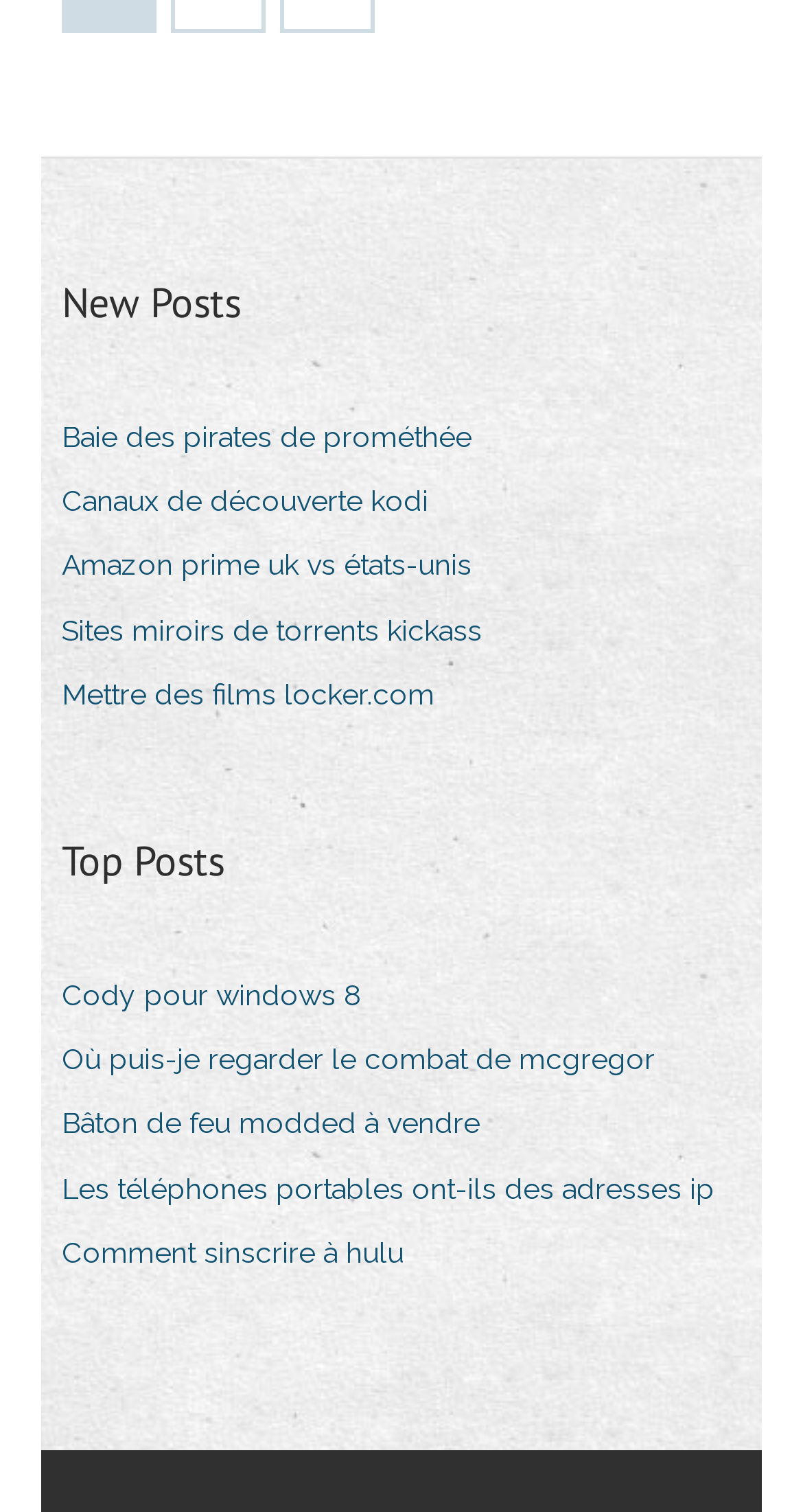What is the topic of the last link under the 'Top Posts' category? Analyze the screenshot and reply with just one word or a short phrase.

Comment sinscrire à hulu